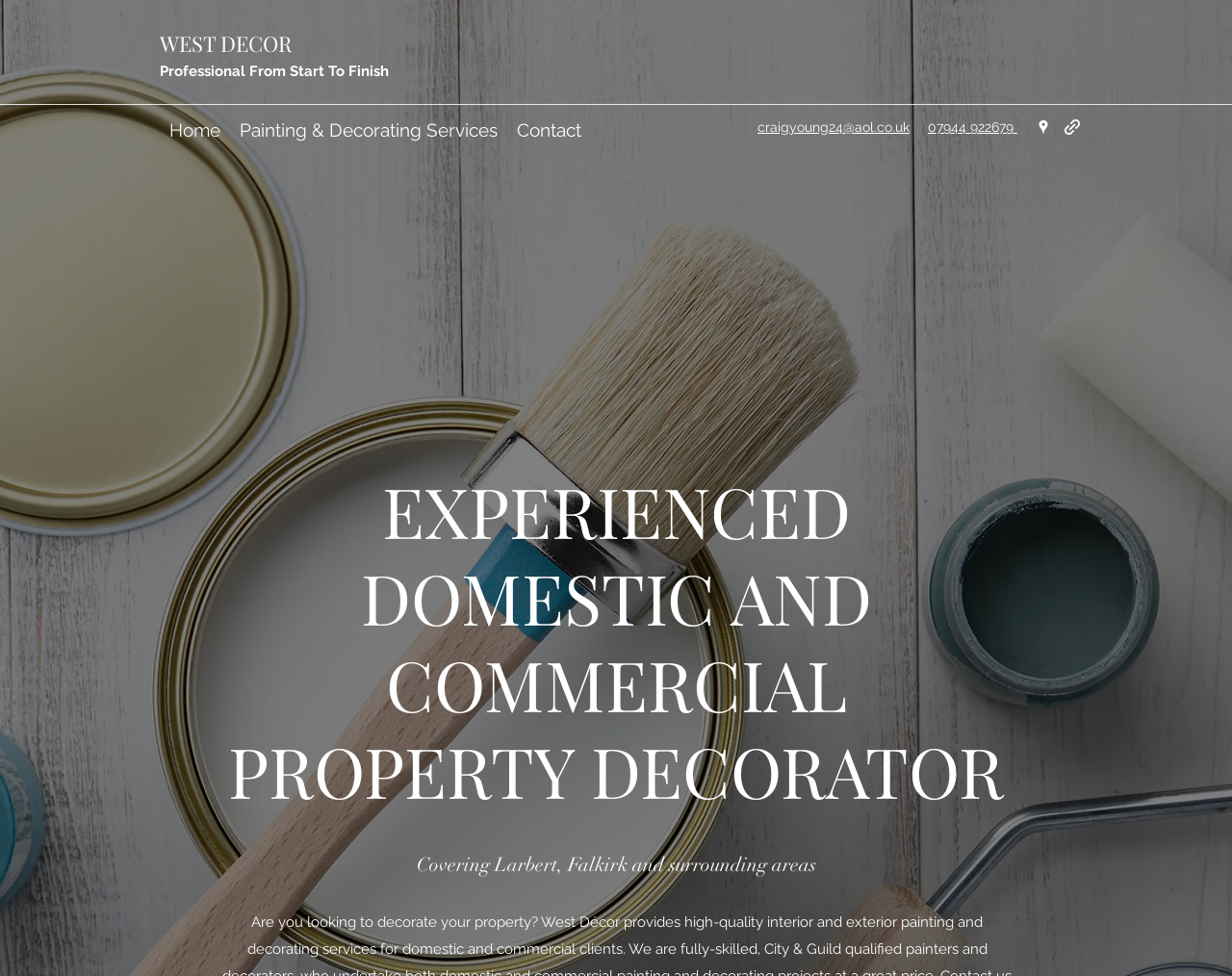Locate the bounding box coordinates of the item that should be clicked to fulfill the instruction: "Click WEST DECOR".

[0.13, 0.03, 0.237, 0.059]